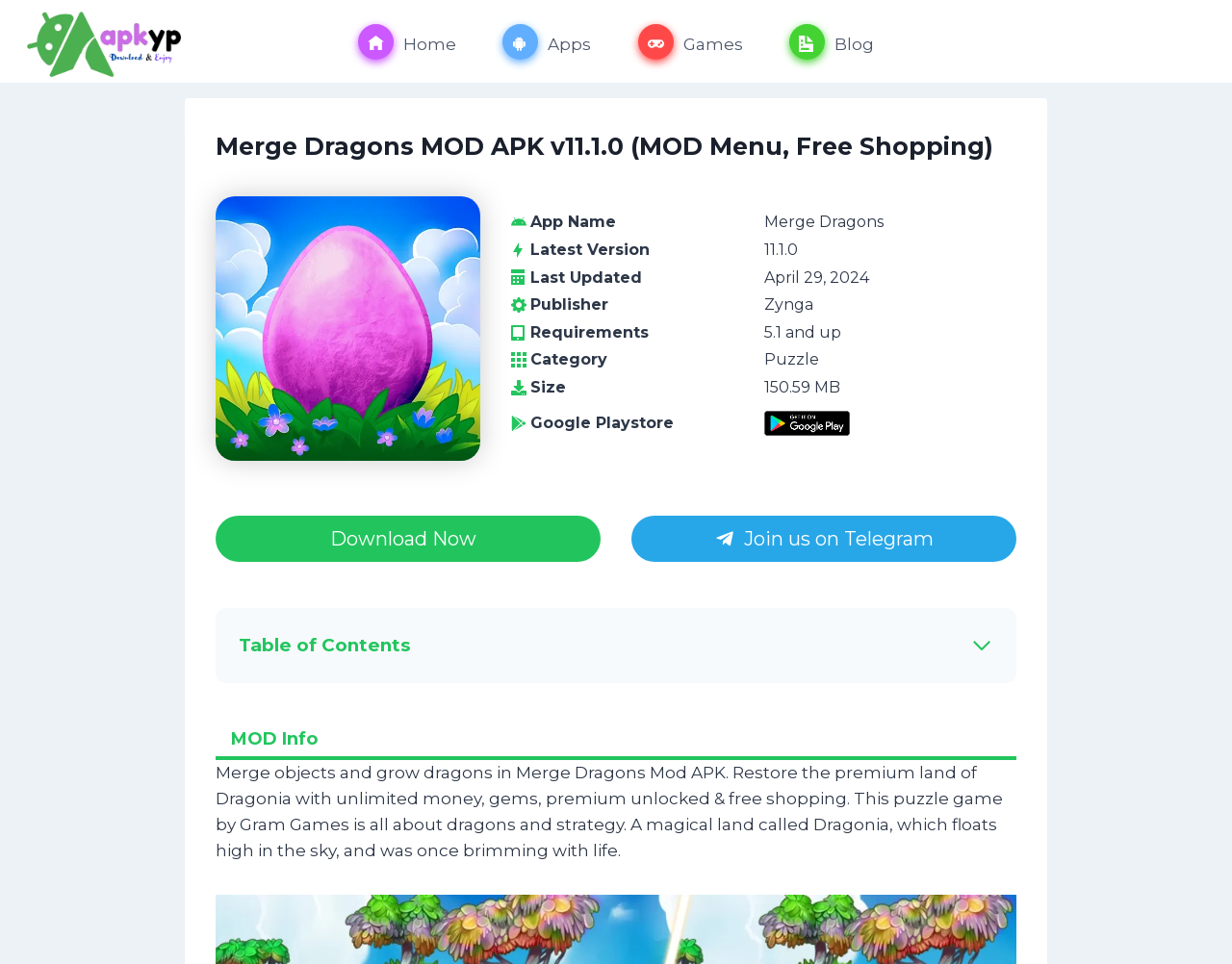Determine the bounding box coordinates of the clickable region to execute the instruction: "Read 'Descendants 3 (2019) Multi Audio' movie description". The coordinates should be four float numbers between 0 and 1, denoted as [left, top, right, bottom].

None